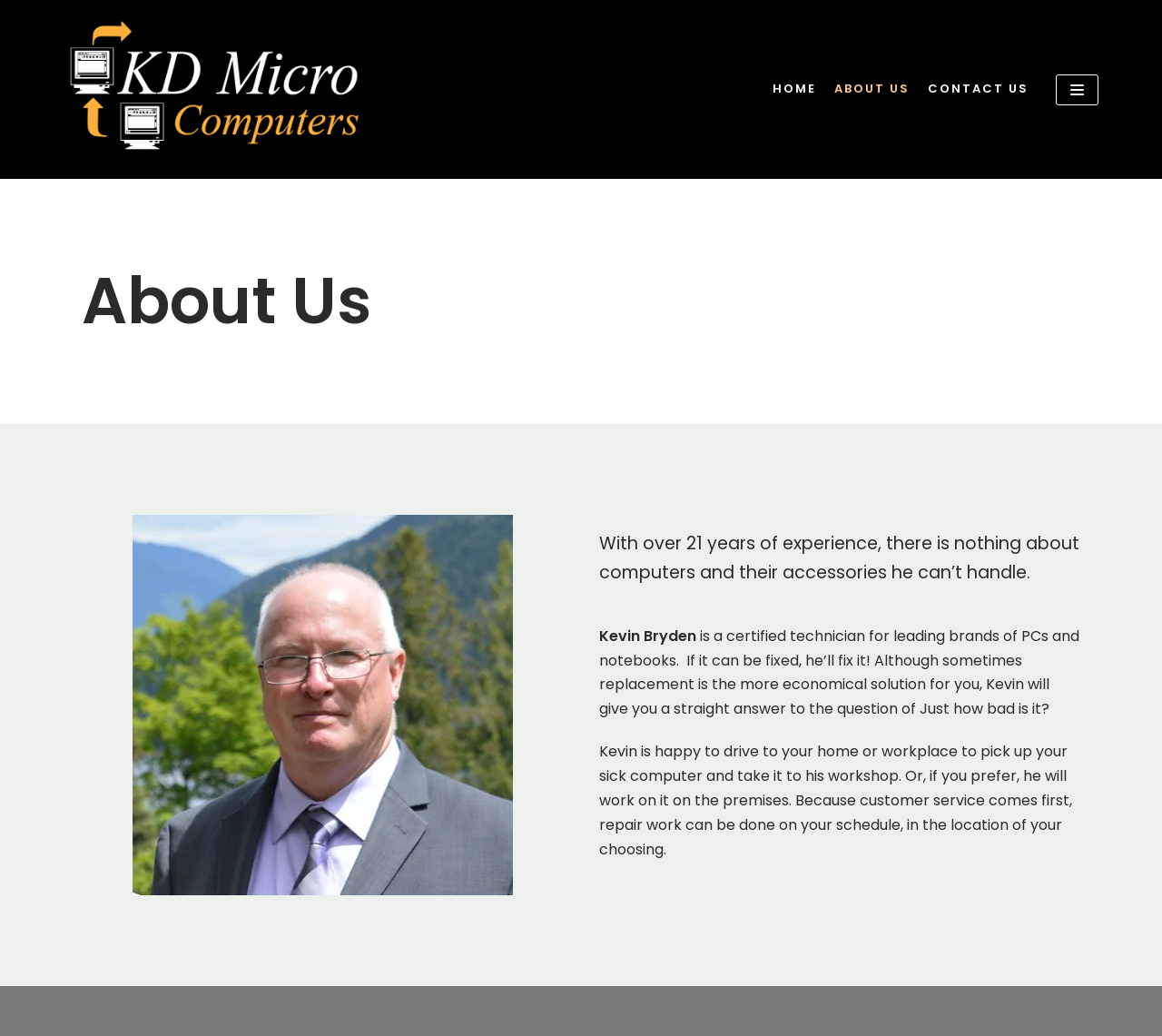Respond to the question below with a single word or phrase: What is the experience of the technician in computers and accessories?

Over 21 years